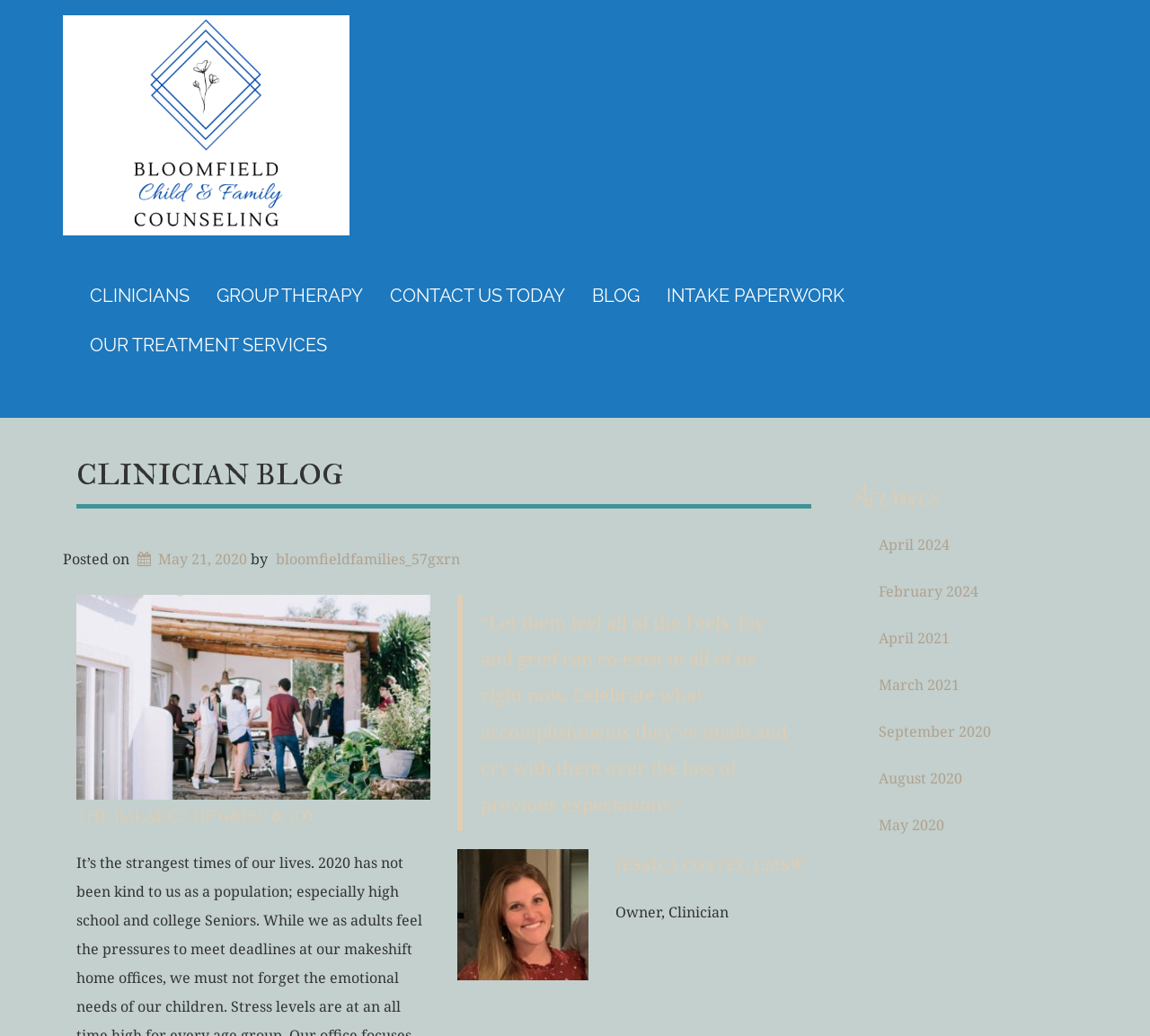What services does the clinic offer?
Use the information from the screenshot to give a comprehensive response to the question.

The links at the top of the webpage, such as 'CLINICIANS', 'GROUP THERAPY', and 'OUR TREATMENT SERVICES', suggest that the clinic offers various therapy services. The 'INTAKE PAPERWORK' link also implies that the clinic provides therapy services and requires clients to complete paperwork before starting treatment.